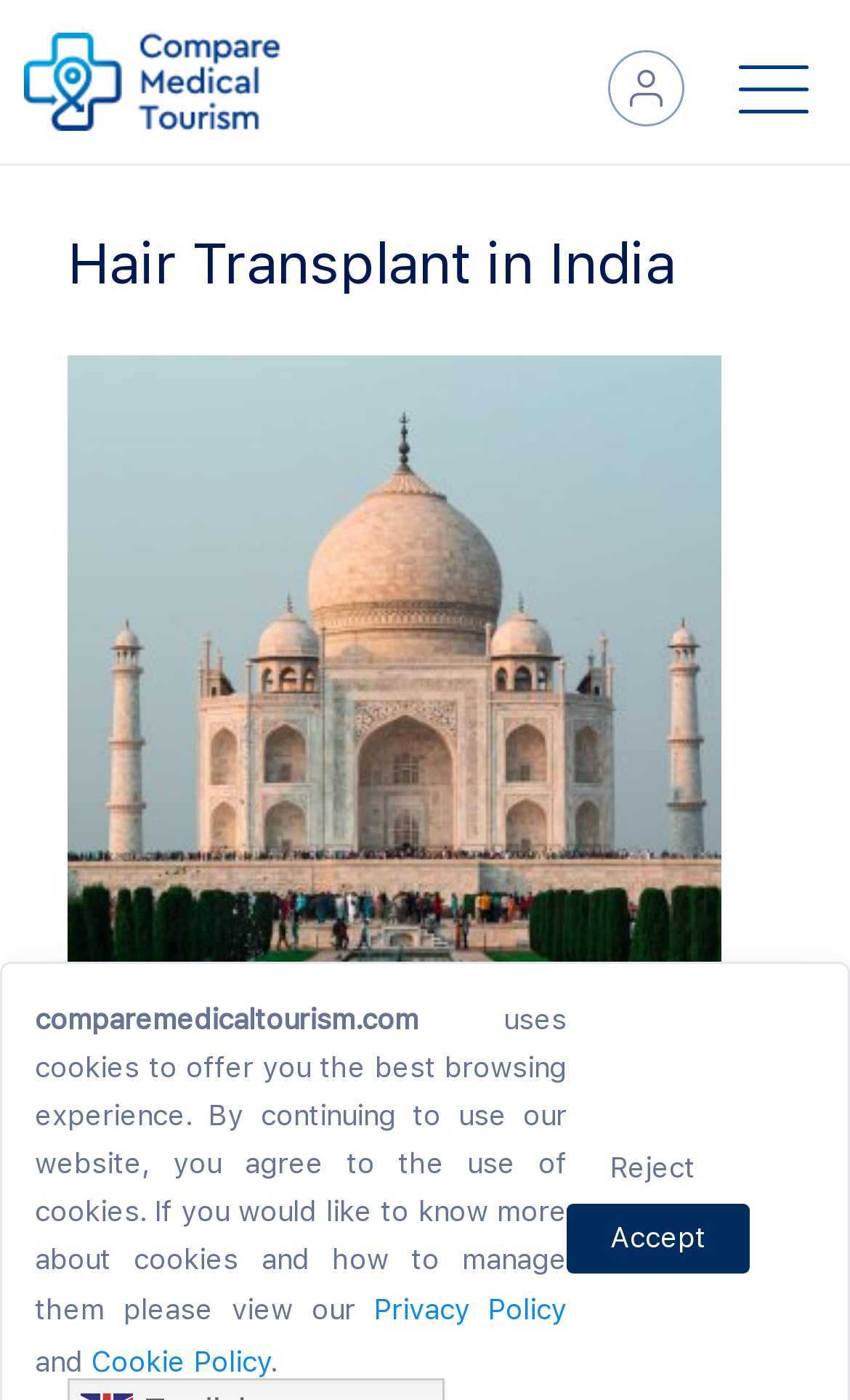Using the image as a reference, answer the following question in as much detail as possible:
What is the name of the website?

I determined the name of the website by looking at the heading element with the text 'Compare Medical Tourism' which is located at the top of the webpage.